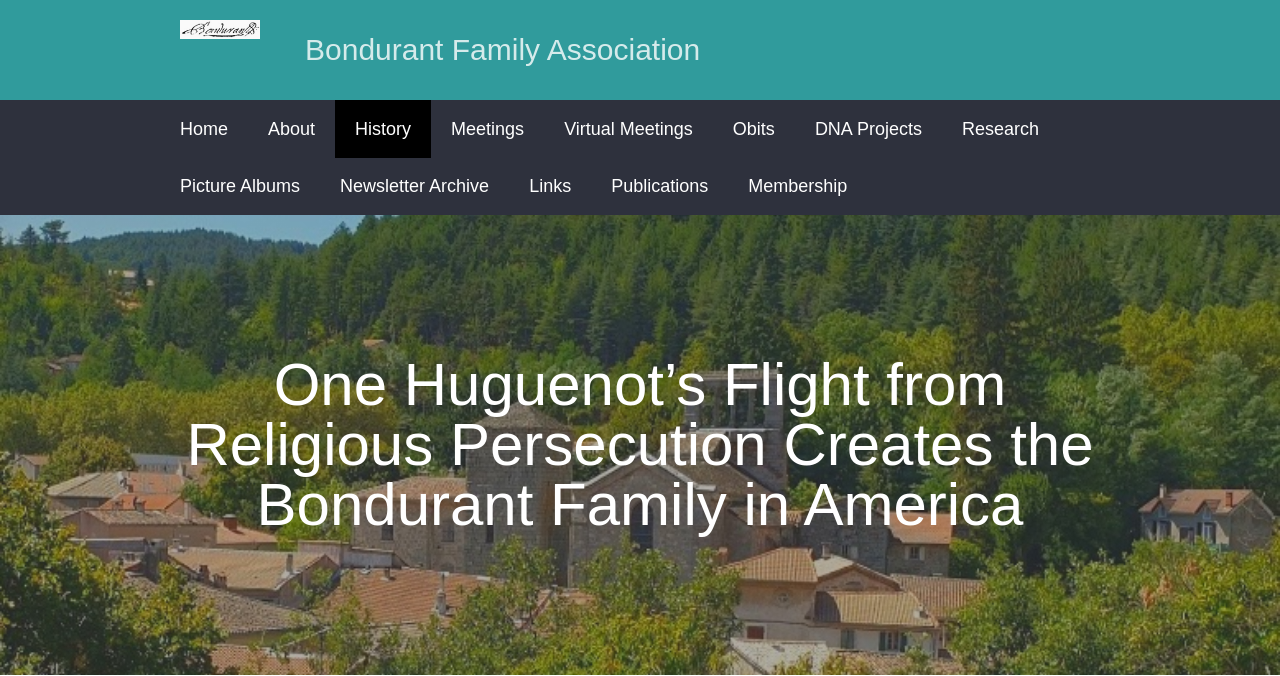Please find the bounding box coordinates of the element's region to be clicked to carry out this instruction: "learn about DNA projects".

[0.621, 0.148, 0.736, 0.233]